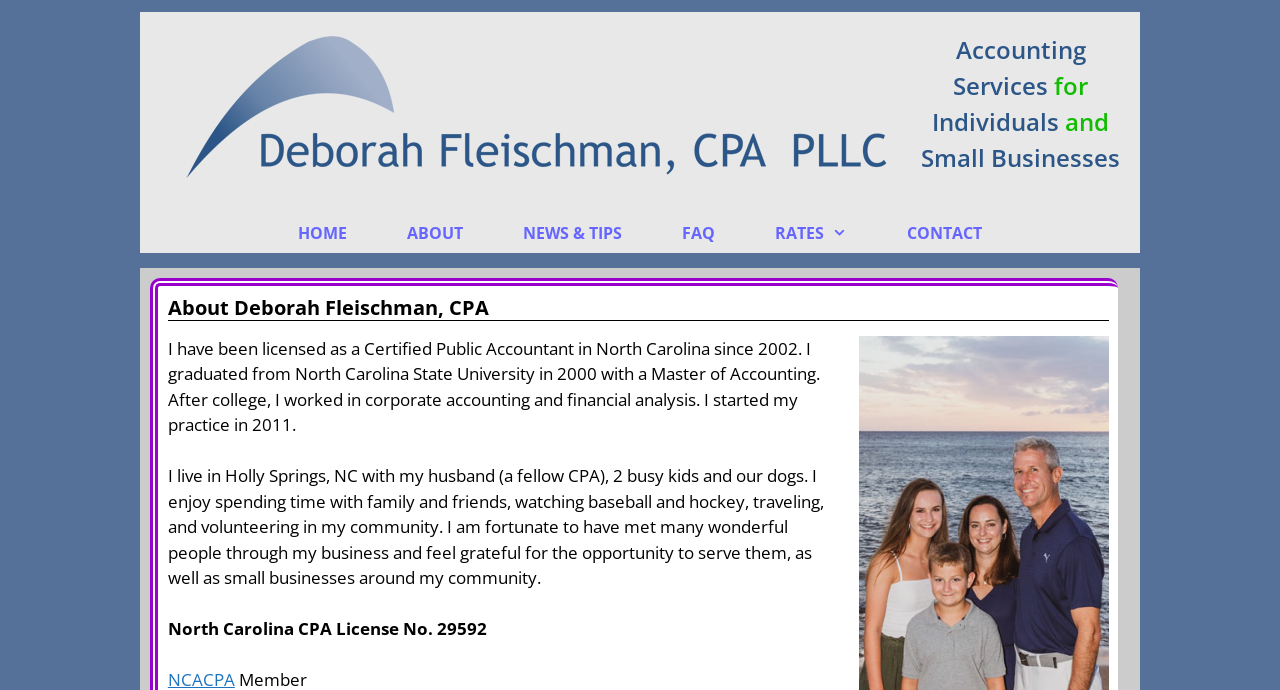Respond to the following query with just one word or a short phrase: 
Where does Deborah Fleischman live?

Holly Springs, NC